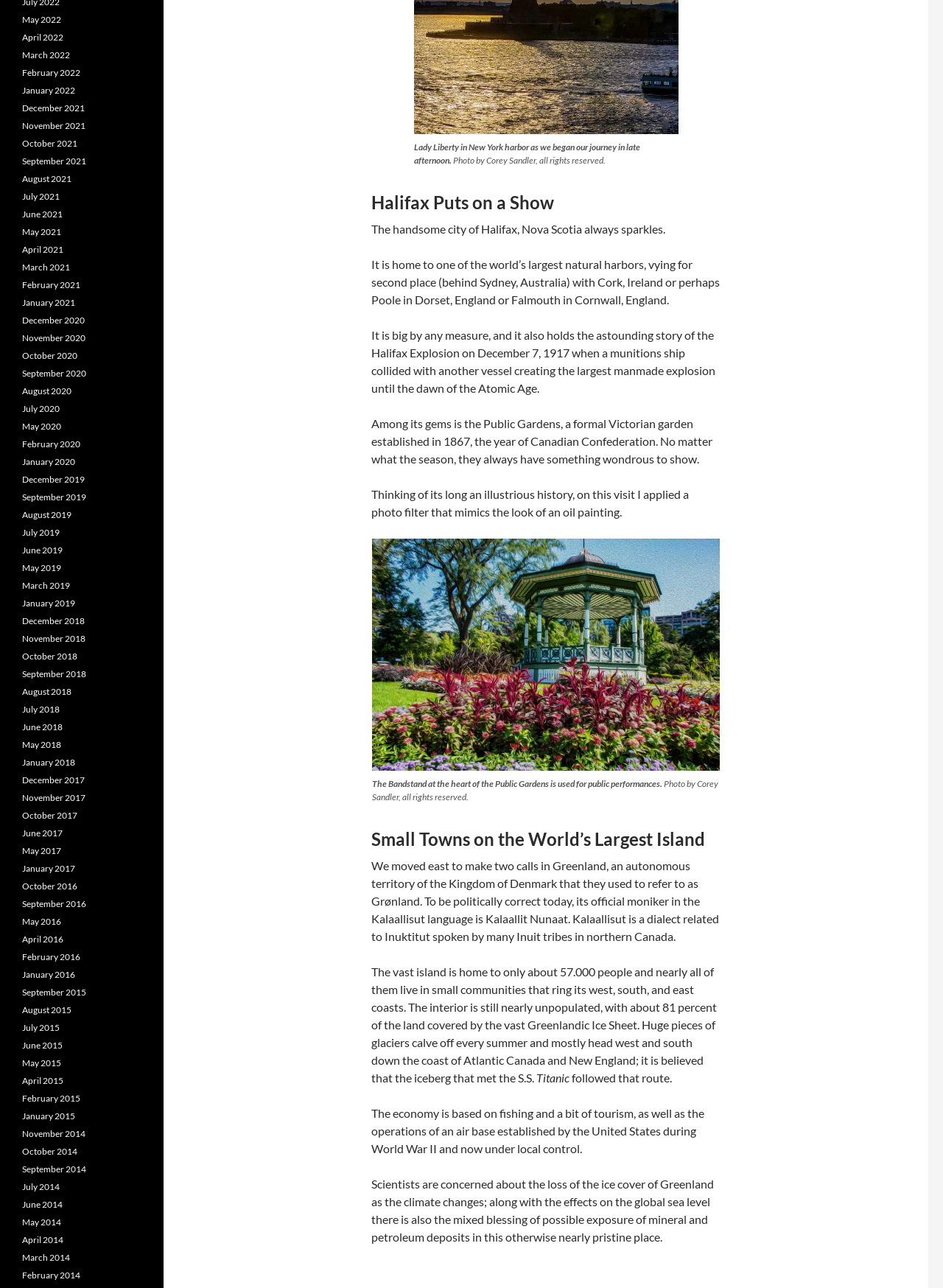Locate the bounding box coordinates of the area you need to click to fulfill this instruction: 'Click on the link to view May 2022'. The coordinates must be in the form of four float numbers ranging from 0 to 1: [left, top, right, bottom].

[0.023, 0.011, 0.065, 0.019]